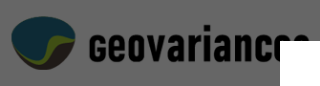What type of solutions does Geovariances provide?
Look at the screenshot and respond with a single word or phrase.

geostatistics-based